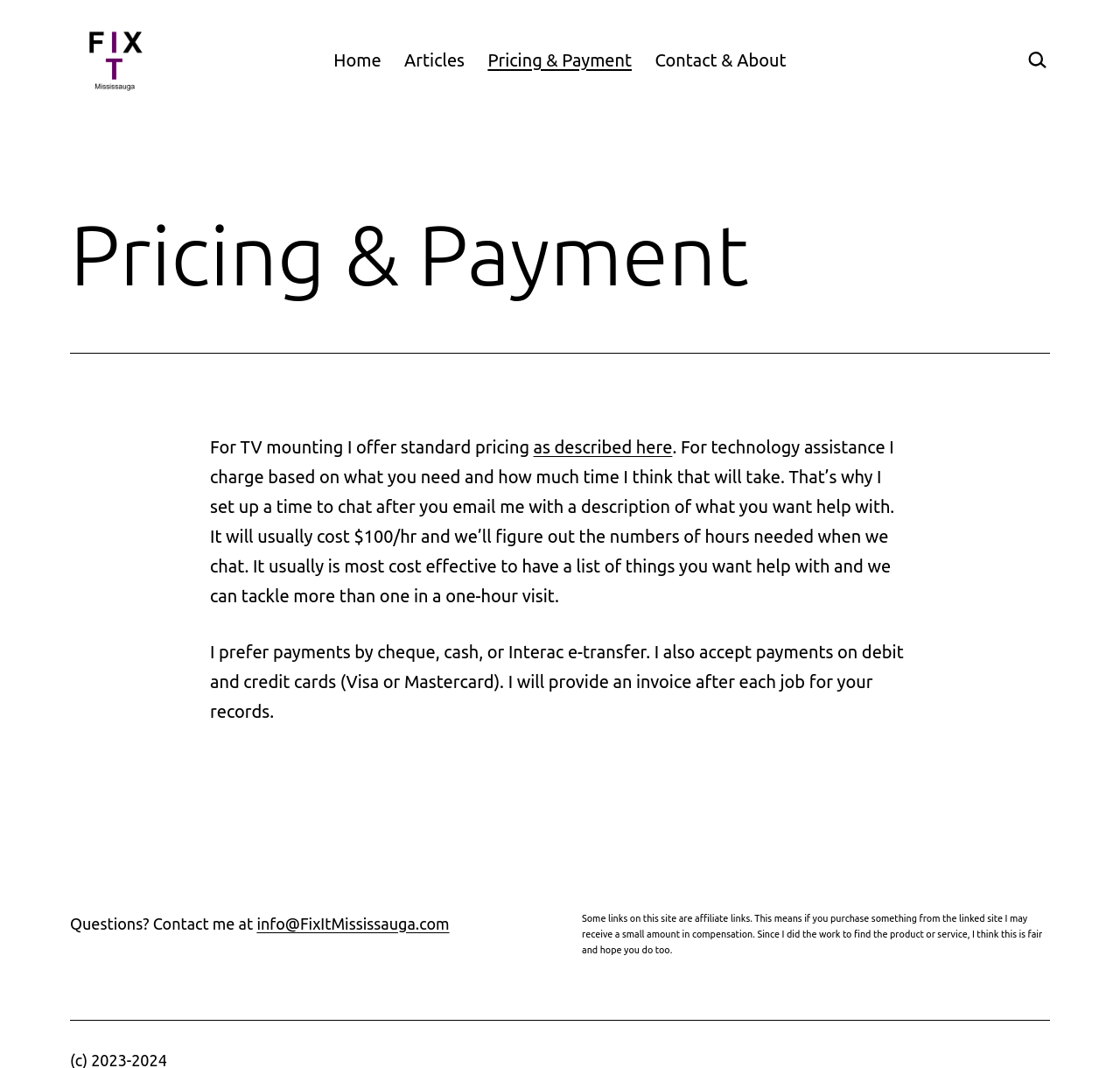Determine the bounding box coordinates of the clickable region to execute the instruction: "Contact Fix It Mississauga via email". The coordinates should be four float numbers between 0 and 1, denoted as [left, top, right, bottom].

[0.229, 0.856, 0.401, 0.873]